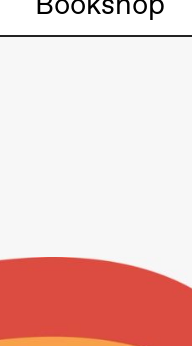Give a detailed account of everything present in the image.

The image features a prominent design element for the Black Box teater website, specifically related to their bookshop section. The lower portion of the image showcases a vibrant, multicolored arc that transitions from red to yellow, adding a dynamic visual appeal. Above this colorful graphic, the word “Bookshop” is displayed in bold, black text, indicating its significance as a navigational link for visitors. This section likely invites users to explore literary offerings related to the theater’s artistic programs, emphasizing the organization’s commitment to enhancing cultural engagement through literature and the arts. The overall aesthetic combines modern design with a clear call to action, encouraging users to delve deeper into the available titles.